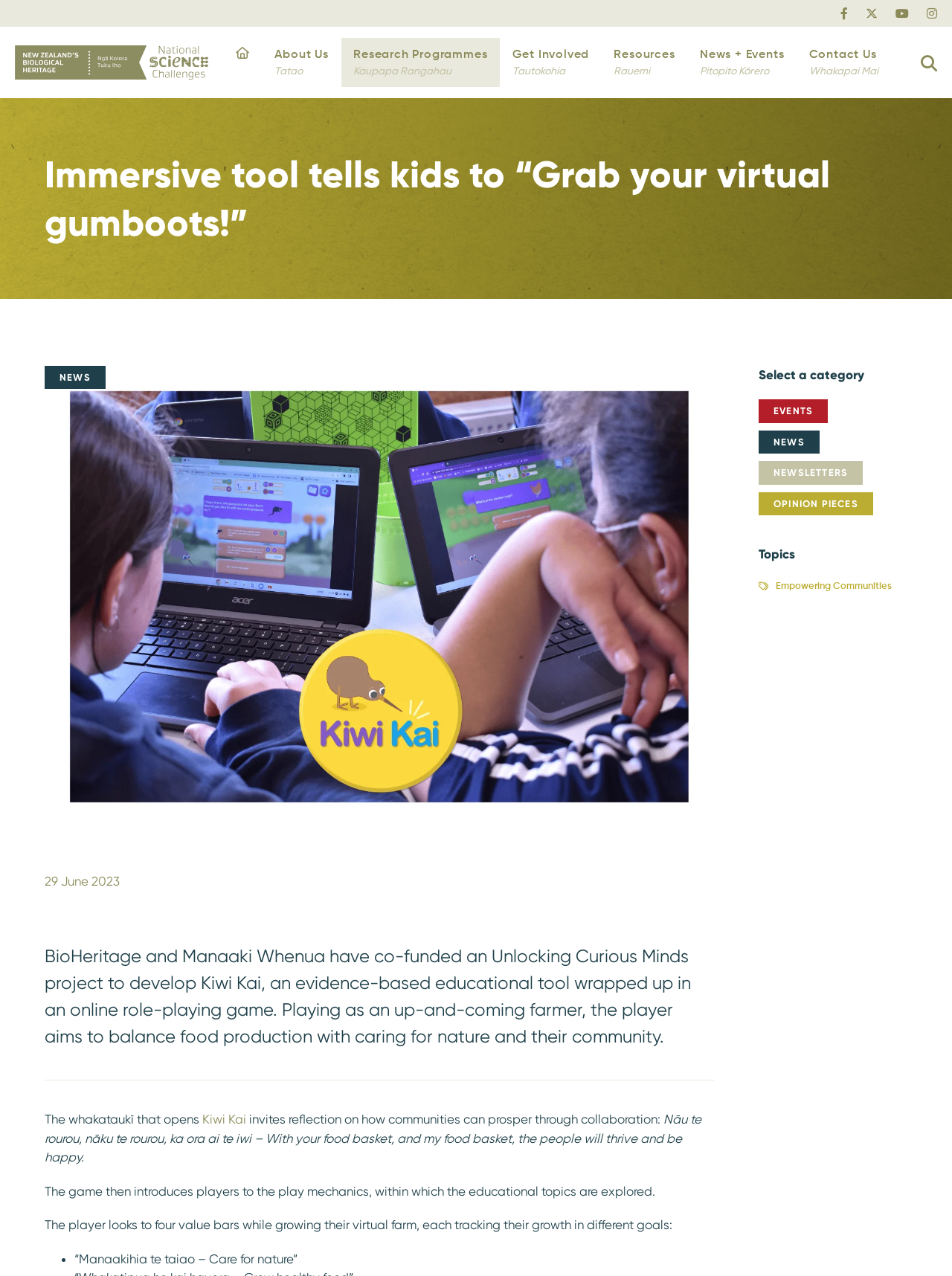Determine the bounding box coordinates for the area that needs to be clicked to fulfill this task: "Read more about Kiwi Kai". The coordinates must be given as four float numbers between 0 and 1, i.e., [left, top, right, bottom].

[0.212, 0.871, 0.259, 0.883]